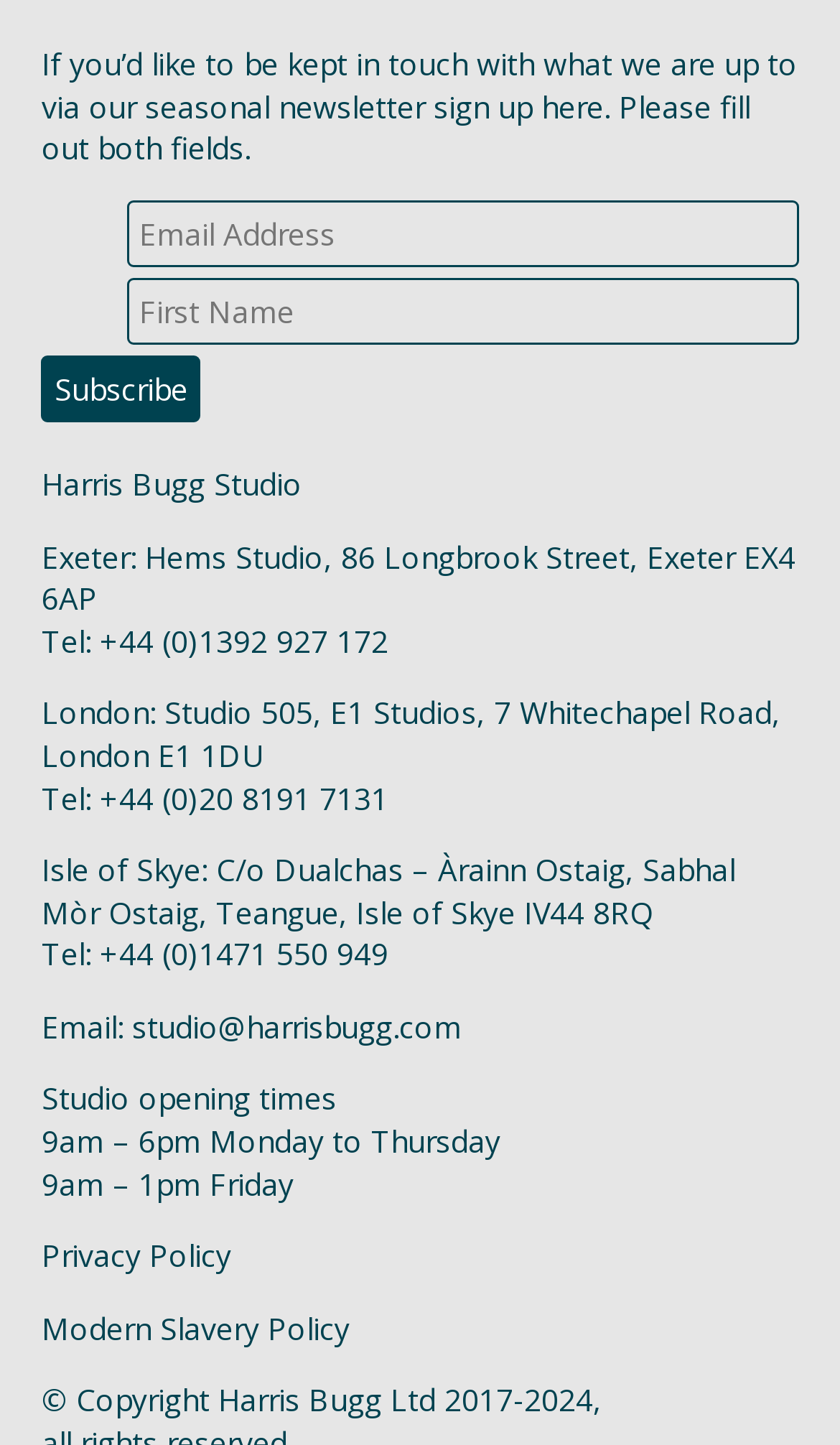Locate the bounding box coordinates of the clickable element to fulfill the following instruction: "Enter email address". Provide the coordinates as four float numbers between 0 and 1 in the format [left, top, right, bottom].

[0.151, 0.139, 0.951, 0.185]